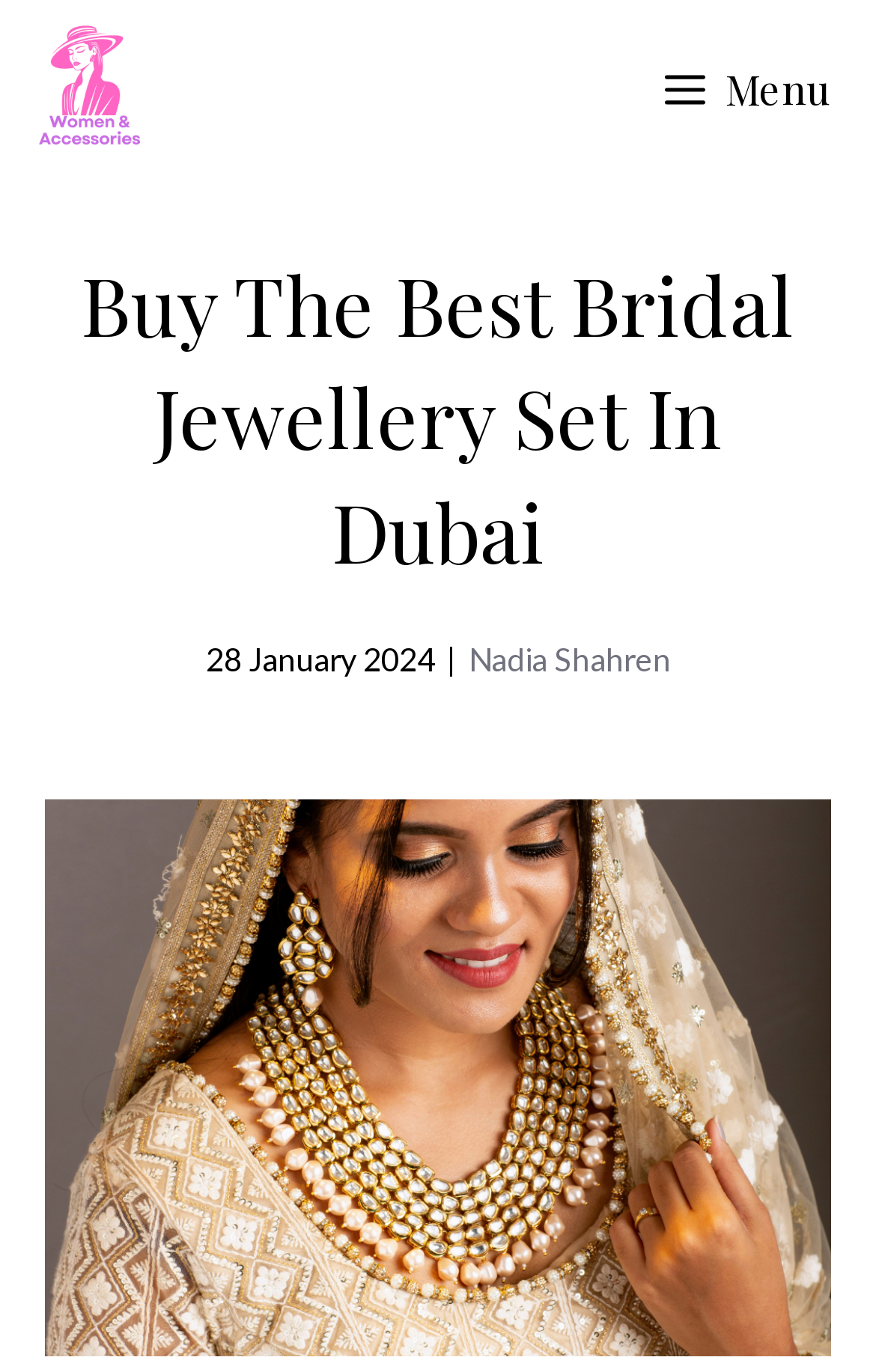Please find the bounding box for the following UI element description. Provide the coordinates in (top-left x, top-left y, bottom-right x, bottom-right y) format, with values between 0 and 1: Nadia Shahren

[0.535, 0.467, 0.765, 0.495]